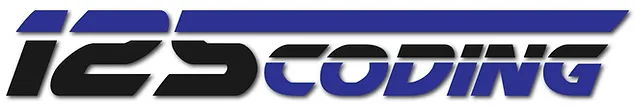Provide an in-depth description of the image you see.

The image prominently features the logo of "125 Coding," a company specializing in automotive coding services. The logo is designed with a bold, modern aesthetic, emphasizing the brand's expertise in vehicle software enhancements. The use of black and a vibrant blue in the text creates a striking contrast, making the name "125 Coding" easily readable and memorable. This visual identity is likely intended to communicate professionalism and reliability in the automotive service industry, particularly for models like the Audi Q3 and RSQ3, as referenced on the associated webpage. The logo serves not only as a brand mark but also as an invitation to explore their full range of coding services for vehicles.